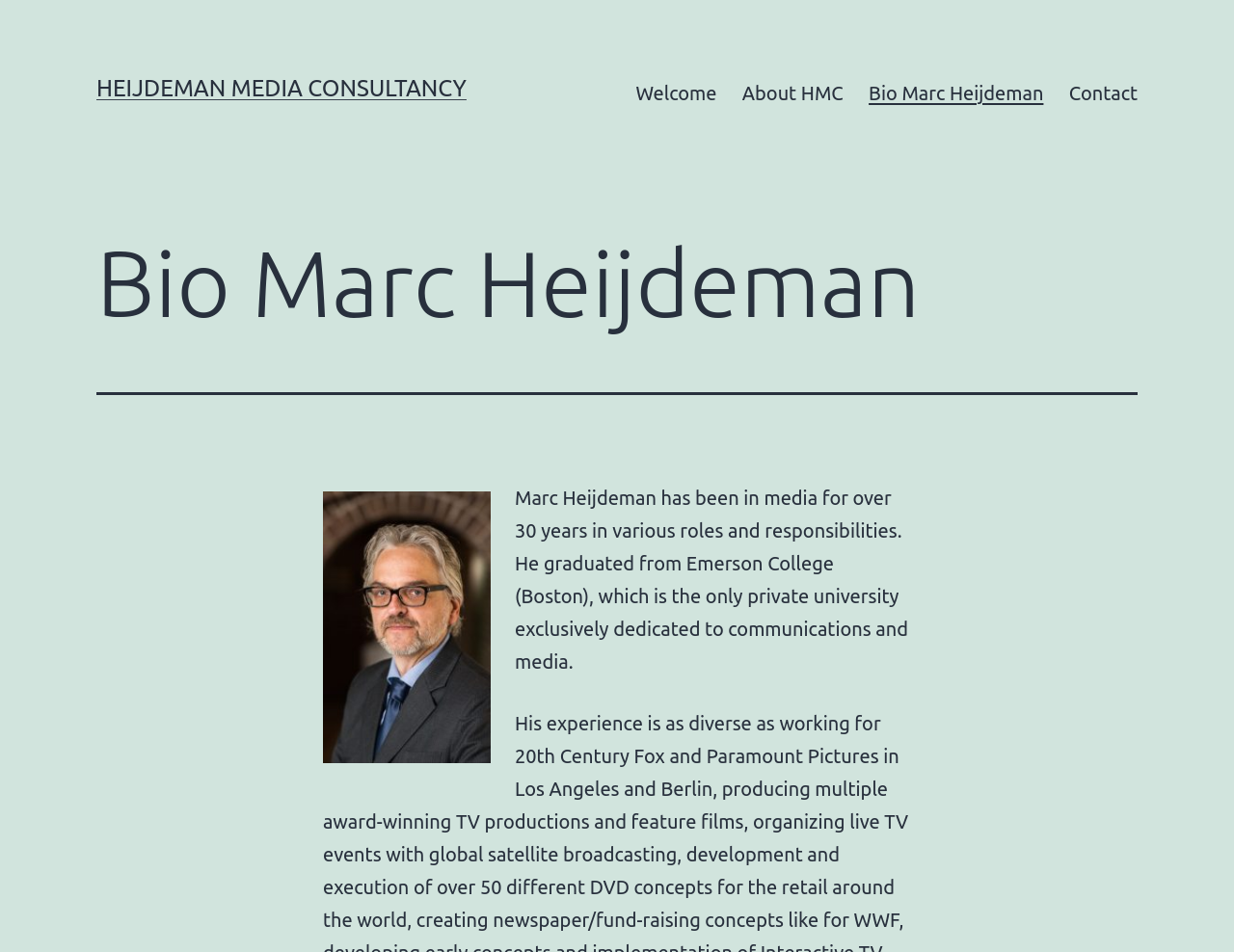Refer to the image and offer a detailed explanation in response to the question: How many years of experience does Marc Heijdeman have in media?

I found the answer by reading the StaticText element that describes Marc Heijdeman's background, which states that he has been in media for over 30 years in various roles and responsibilities.